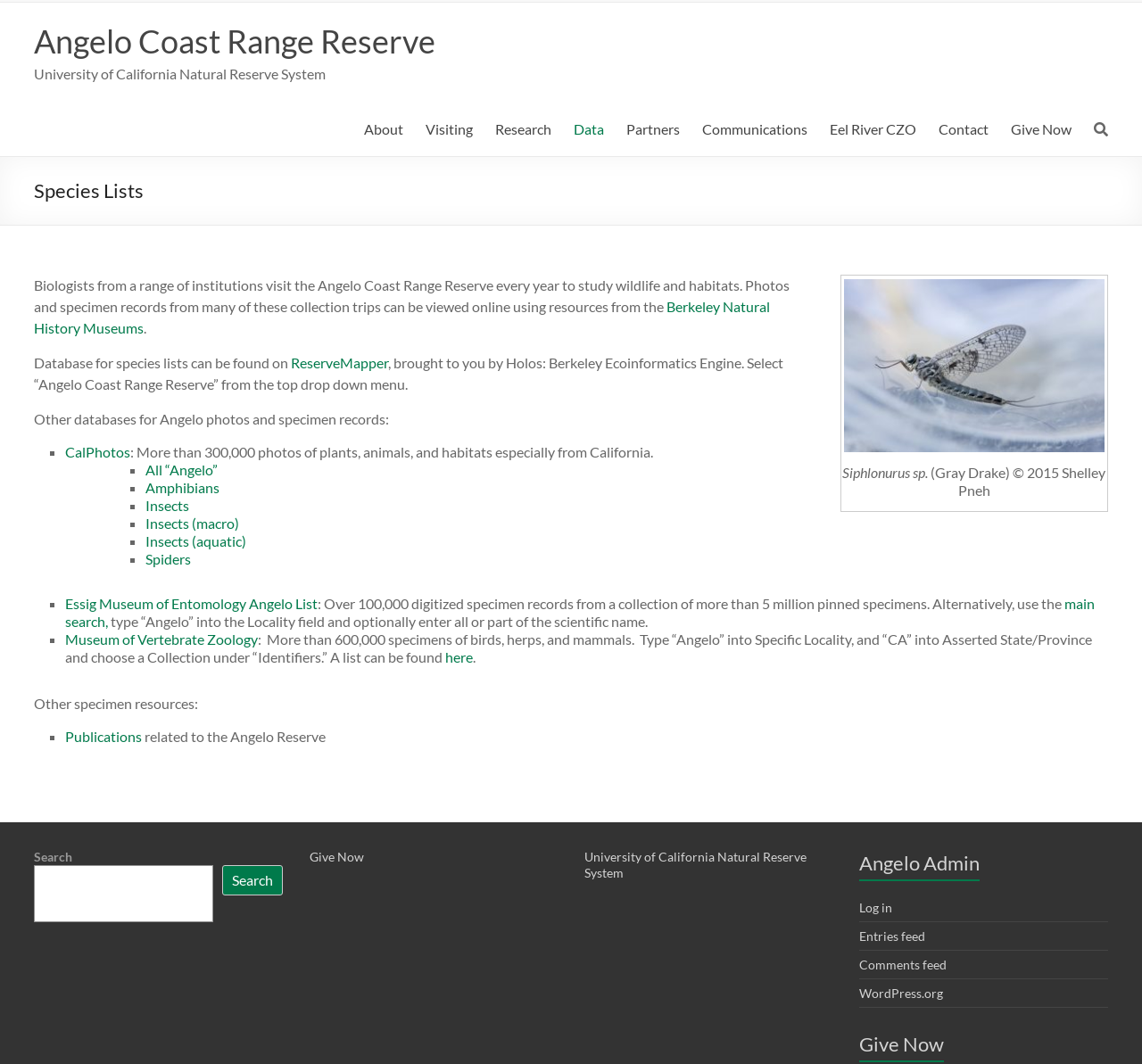What is the name of the reserve? Please answer the question using a single word or phrase based on the image.

Angelo Coast Range Reserve